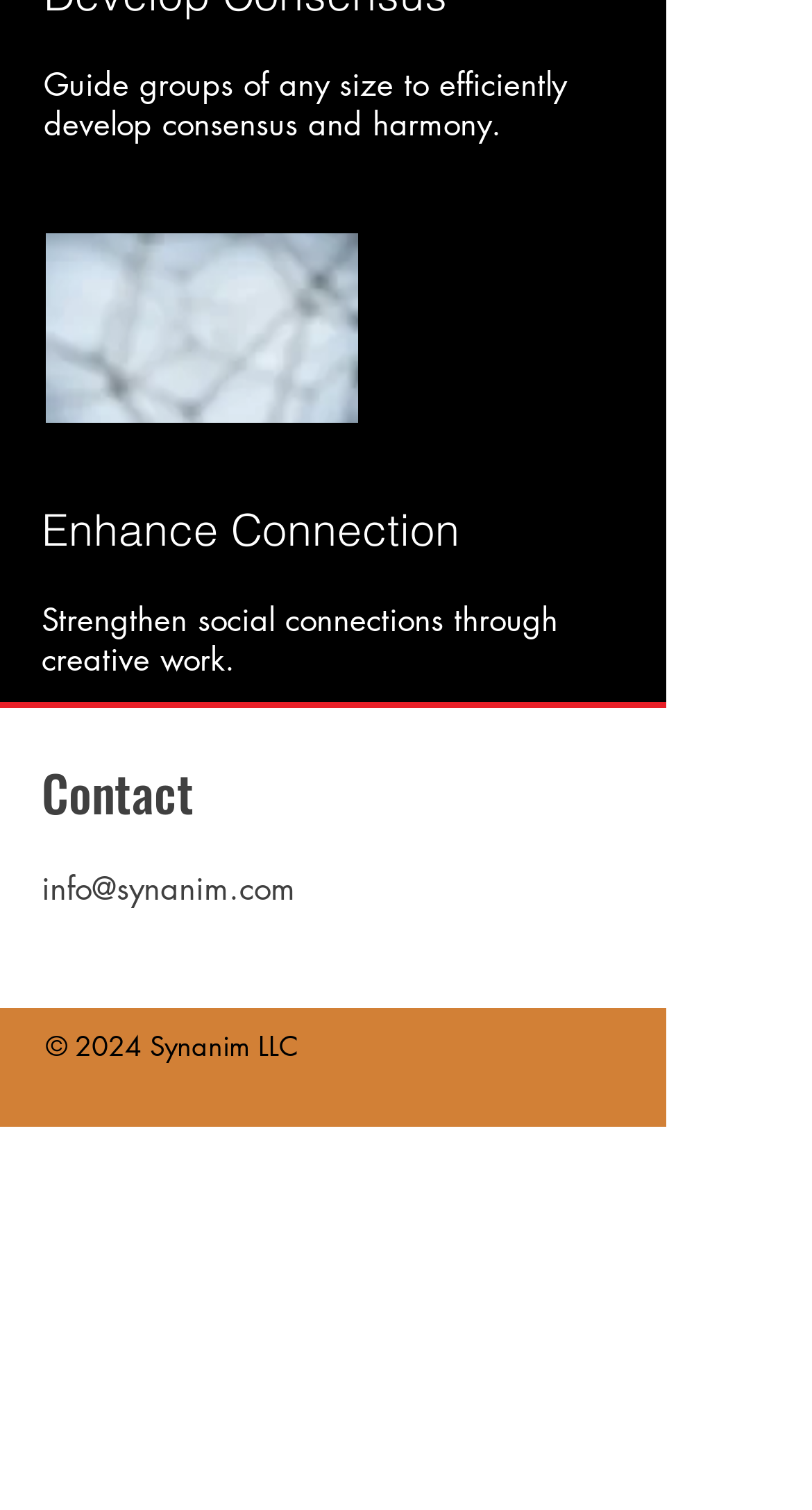Answer the following query concisely with a single word or phrase:
What is the name of the company?

Synanim LLC